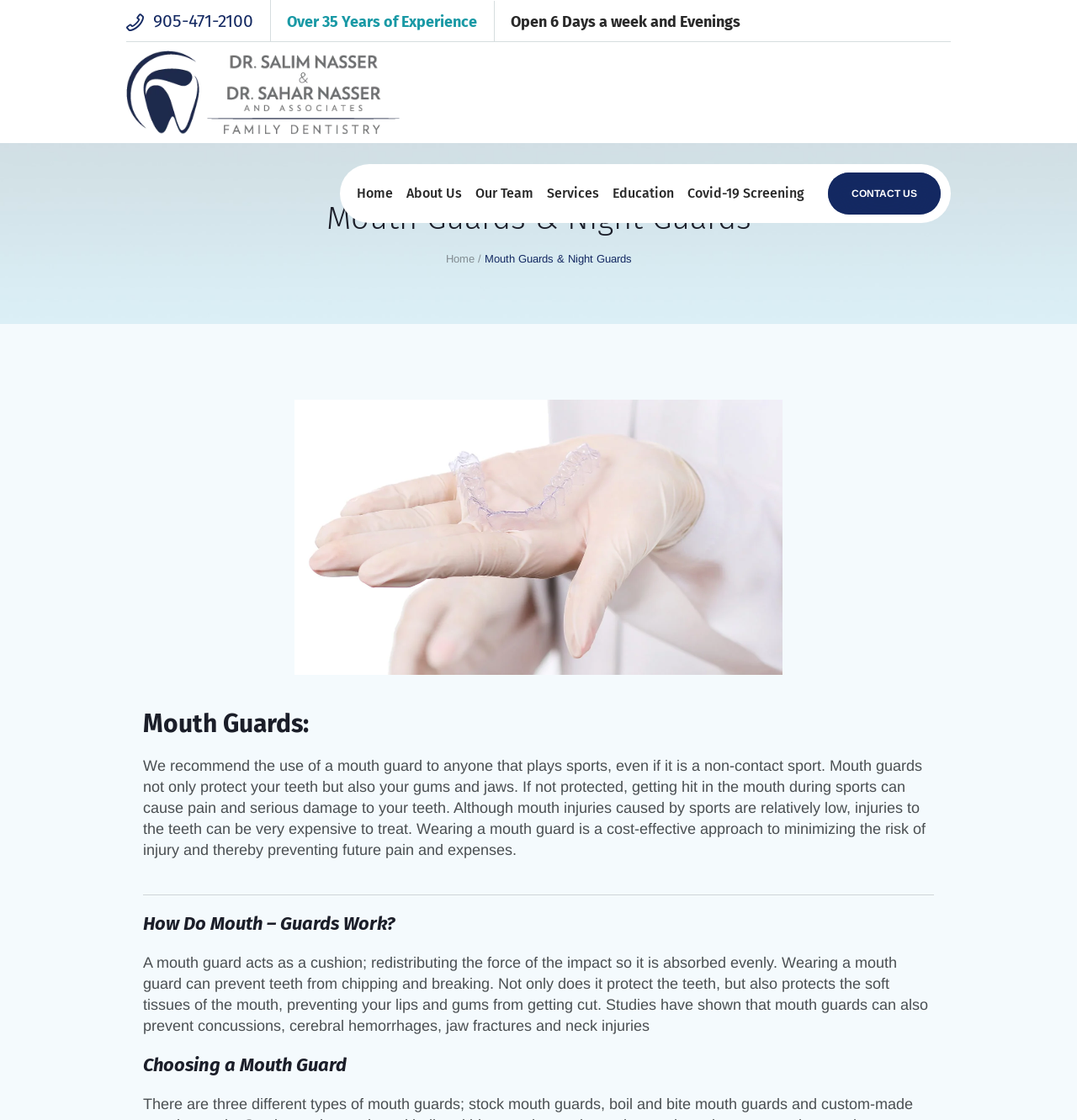How does a mouth guard work?
Answer the question with a detailed and thorough explanation.

I found this information by reading the StaticText element 'A mouth guard acts as a cushion; redistributing the force of the impact so it is absorbed evenly.' which is located in the middle of the webpage.